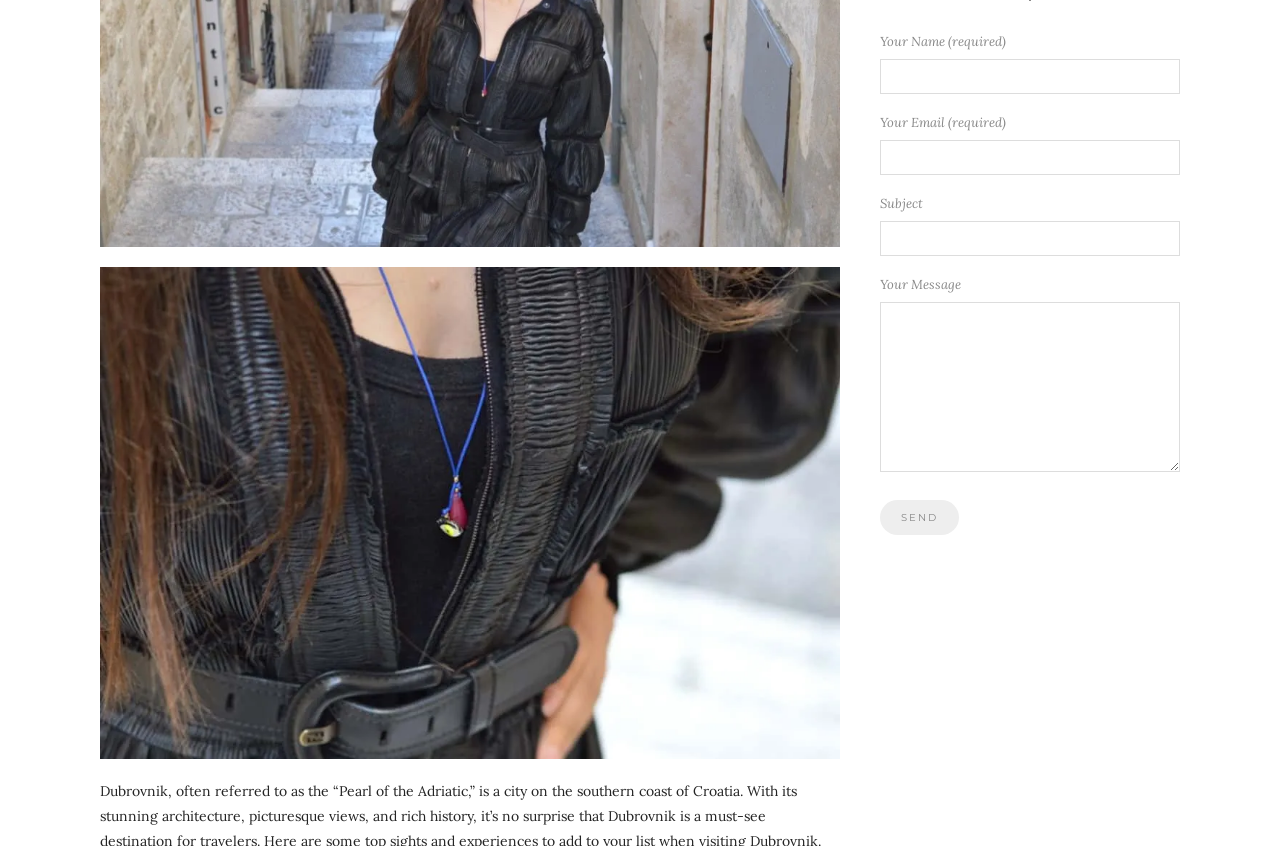Using the description: "value="Send"", determine the UI element's bounding box coordinates. Ensure the coordinates are in the format of four float numbers between 0 and 1, i.e., [left, top, right, bottom].

[0.688, 0.591, 0.749, 0.633]